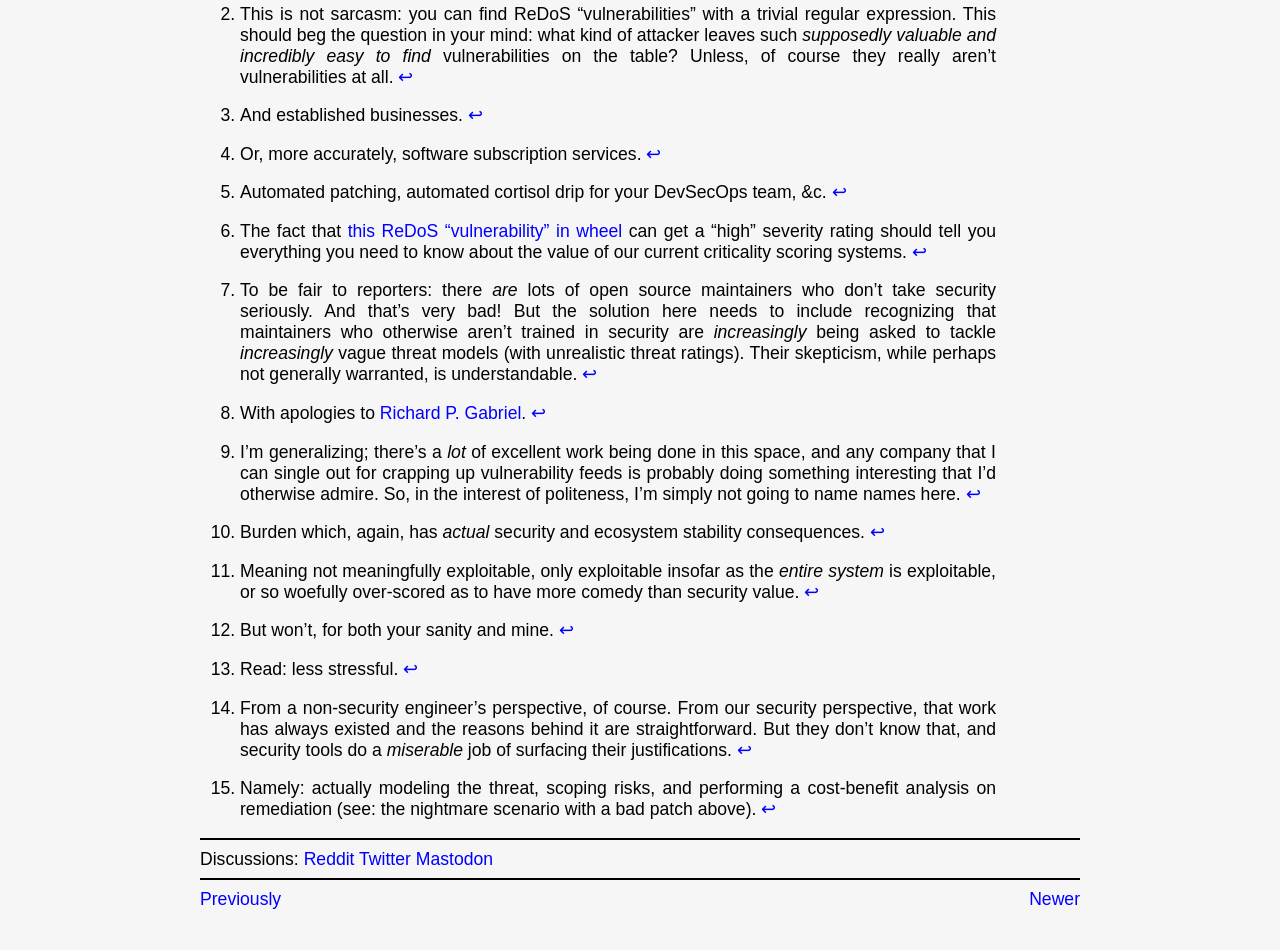What is the tone of the webpage?
Based on the screenshot, respond with a single word or phrase.

Critical and humorous